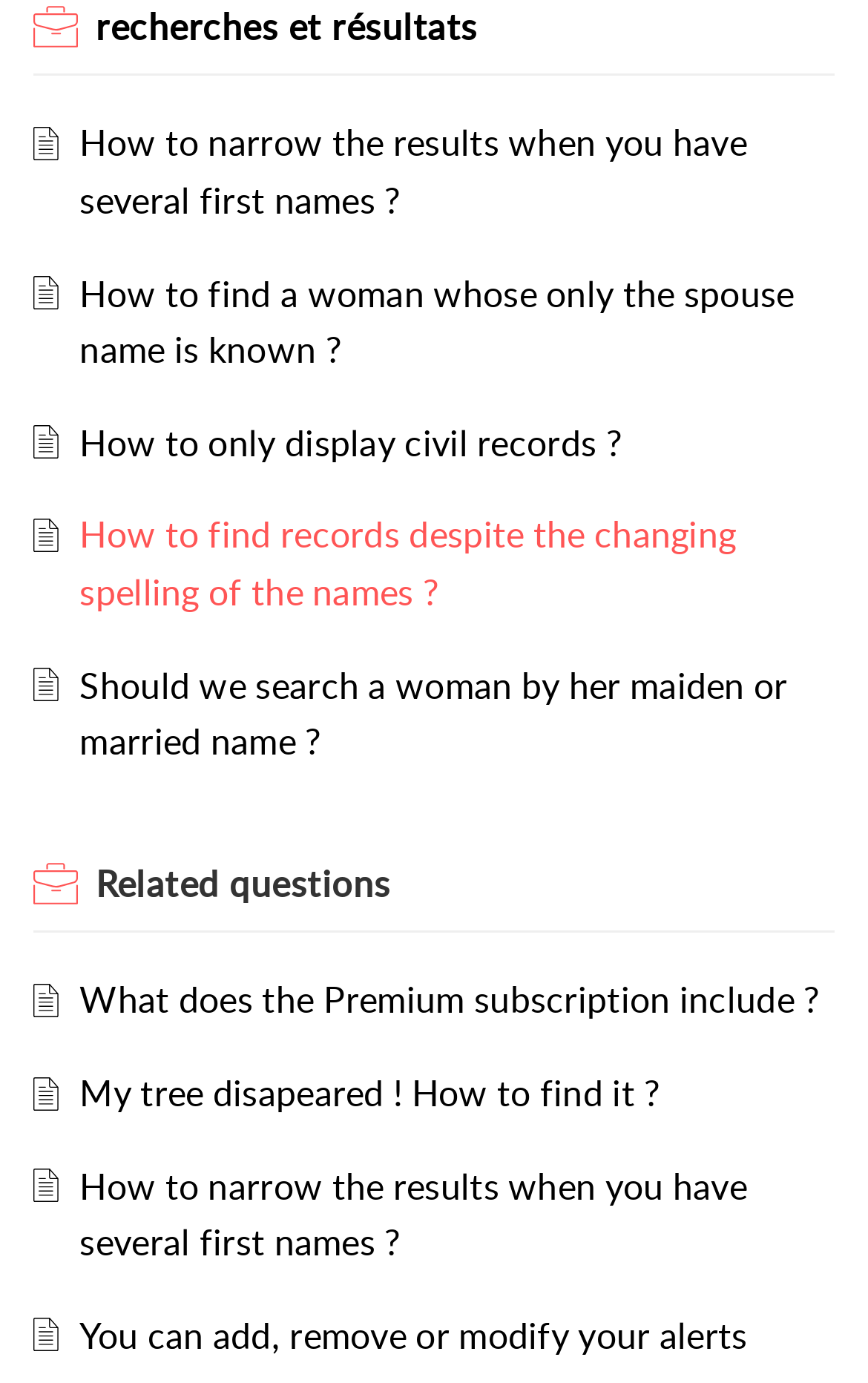Please identify the bounding box coordinates of the element I should click to complete this instruction: 'Click on 'You can add, remove or modify your alerts''. The coordinates should be given as four float numbers between 0 and 1, like this: [left, top, right, bottom].

[0.092, 0.947, 0.861, 0.983]